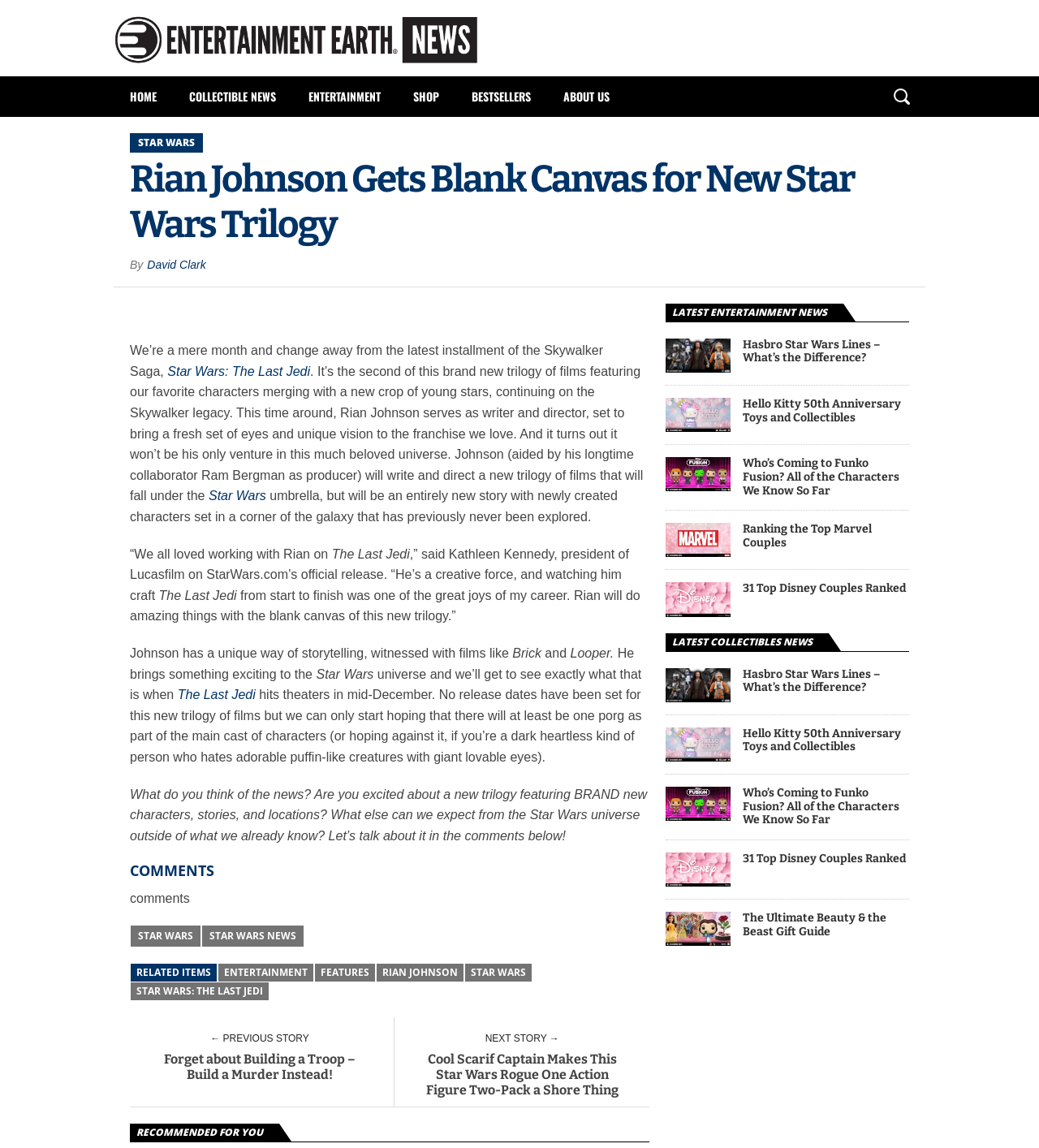Please give a succinct answer to the question in one word or phrase:
What is the name of the character mentioned in the article that is described as 'puffin-like'?

Porg